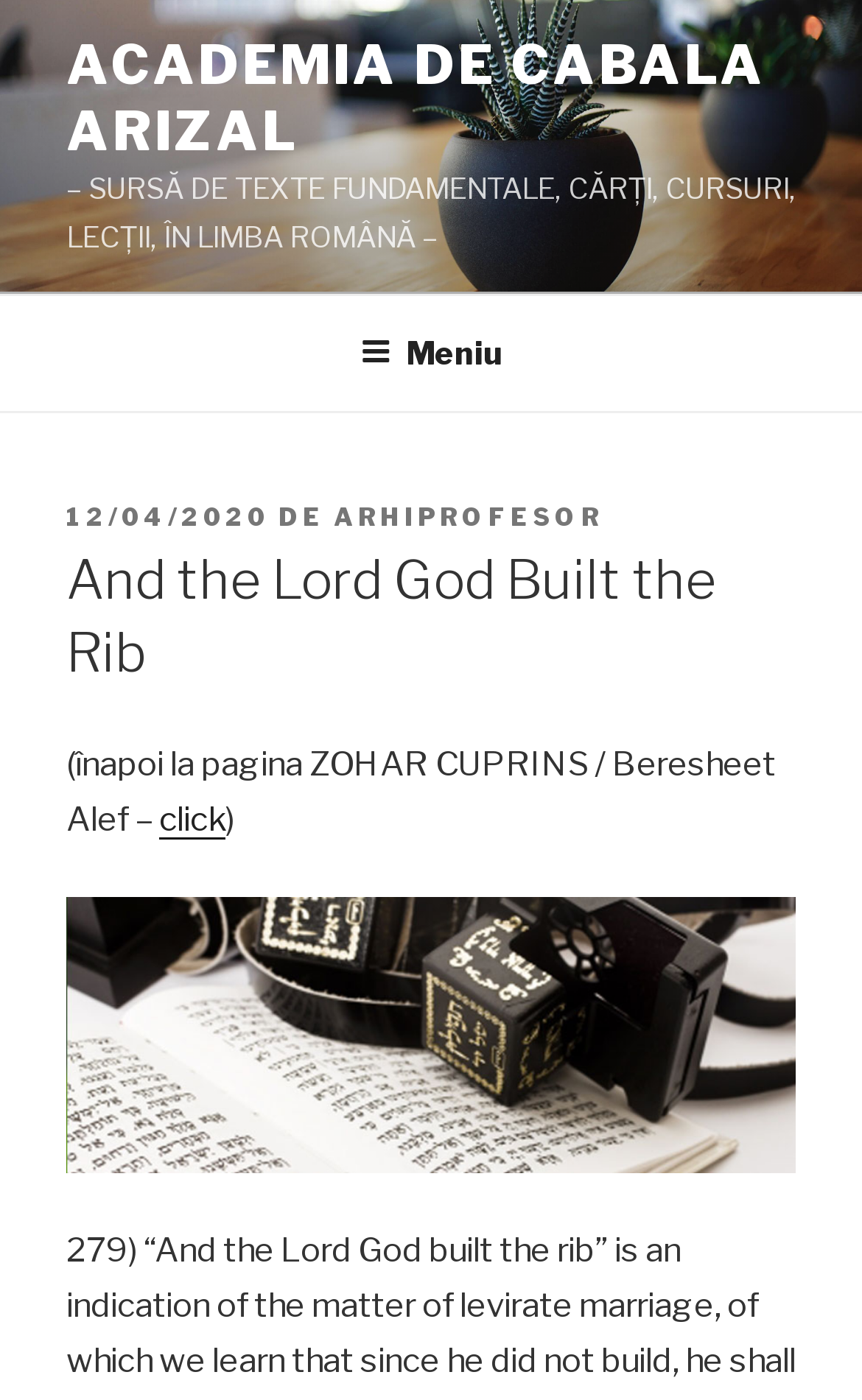What is the title of the article?
Based on the image, please offer an in-depth response to the question.

The title of the article can be found in the middle of the webpage, where it is written in a larger font size and is a heading.